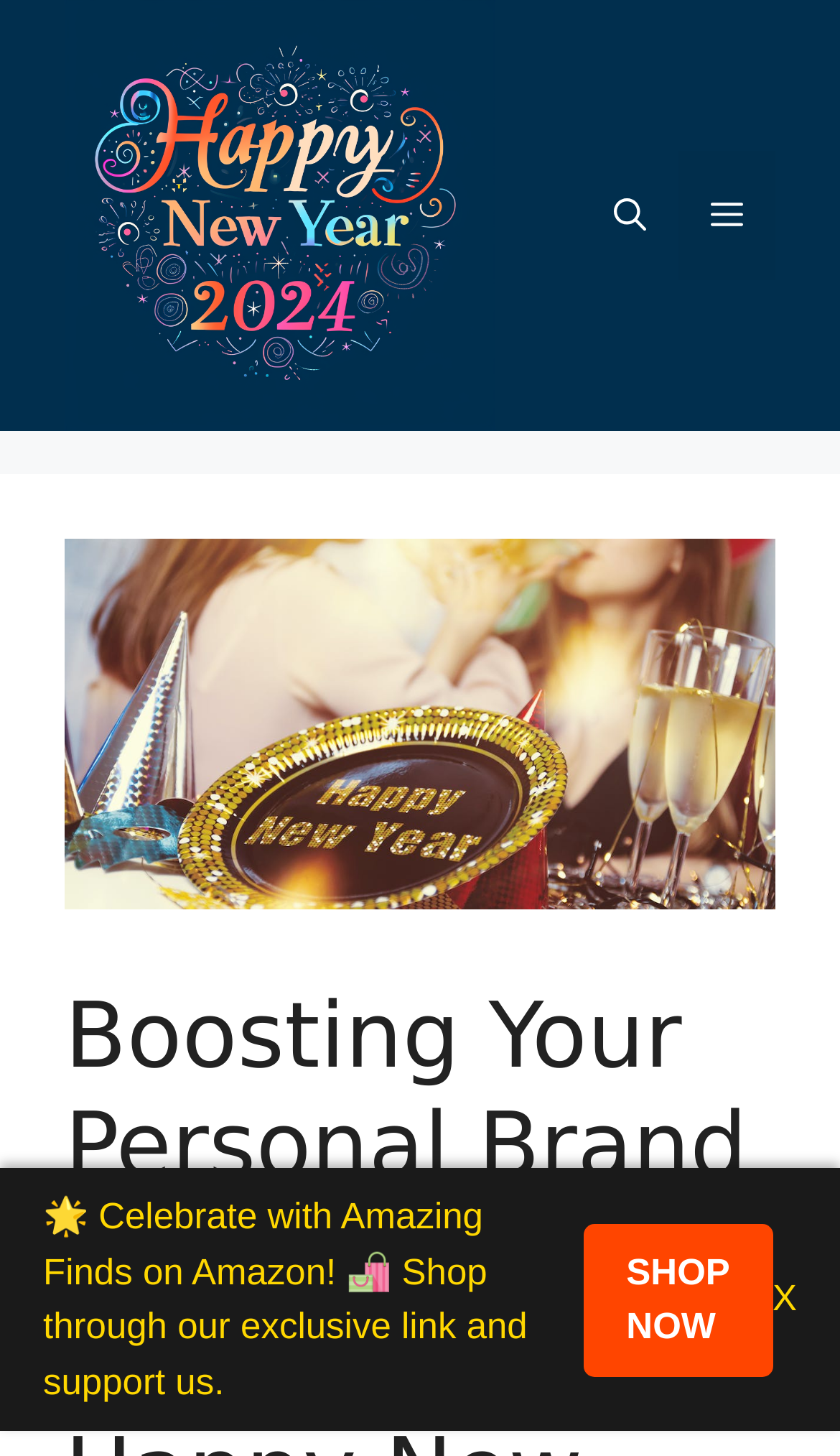Using the element description: "Term of Service", determine the bounding box coordinates for the specified UI element. The coordinates should be four float numbers between 0 and 1, [left, top, right, bottom].

None